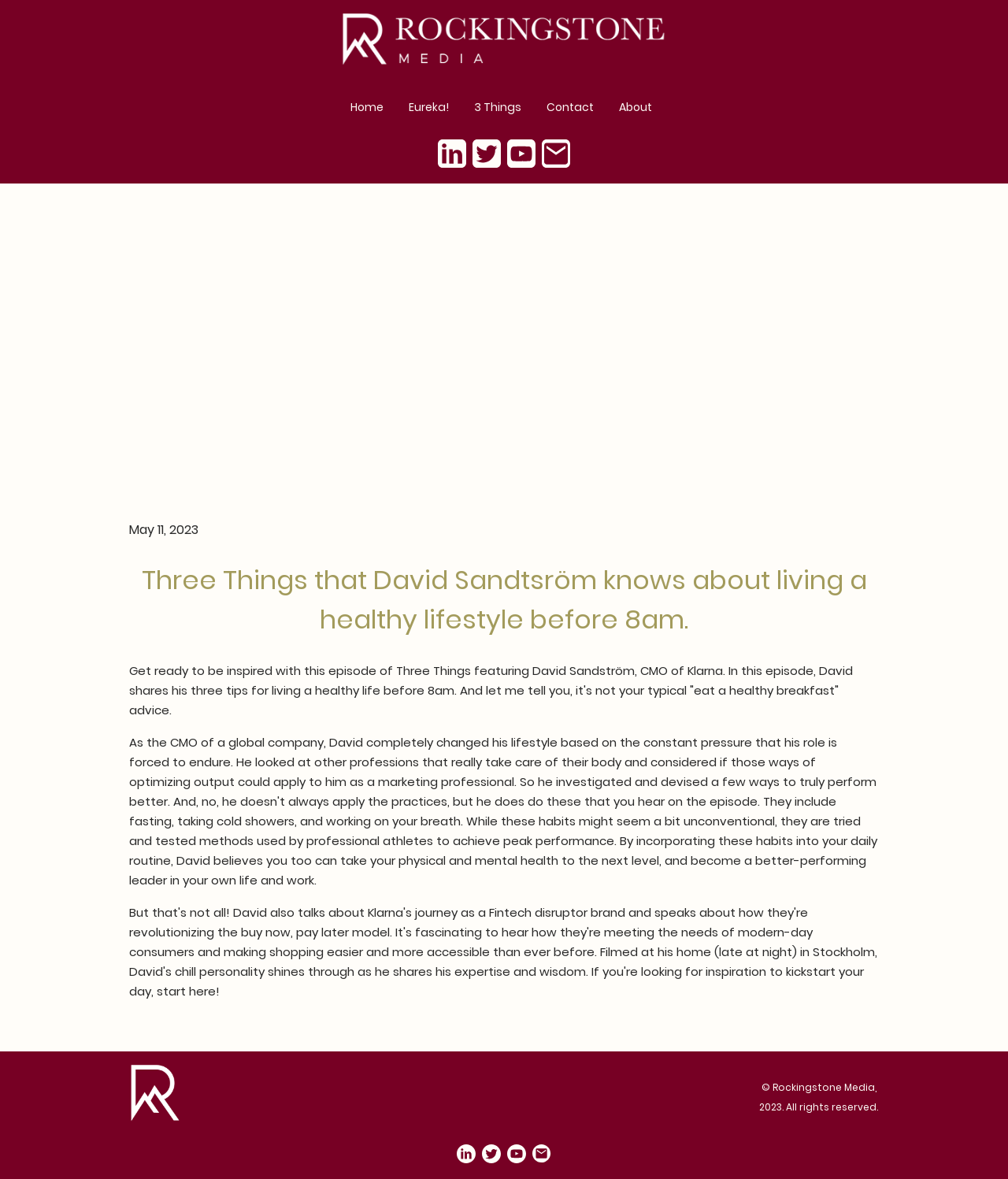Using the information shown in the image, answer the question with as much detail as possible: How many links are there in the top navigation bar?

I counted the number of link elements in the top navigation bar by looking at the elements with y1 coordinates around 0.079. I found 6 links: 'Home', 'Eureka!', '3 Things', 'Contact', 'About', and an empty link.